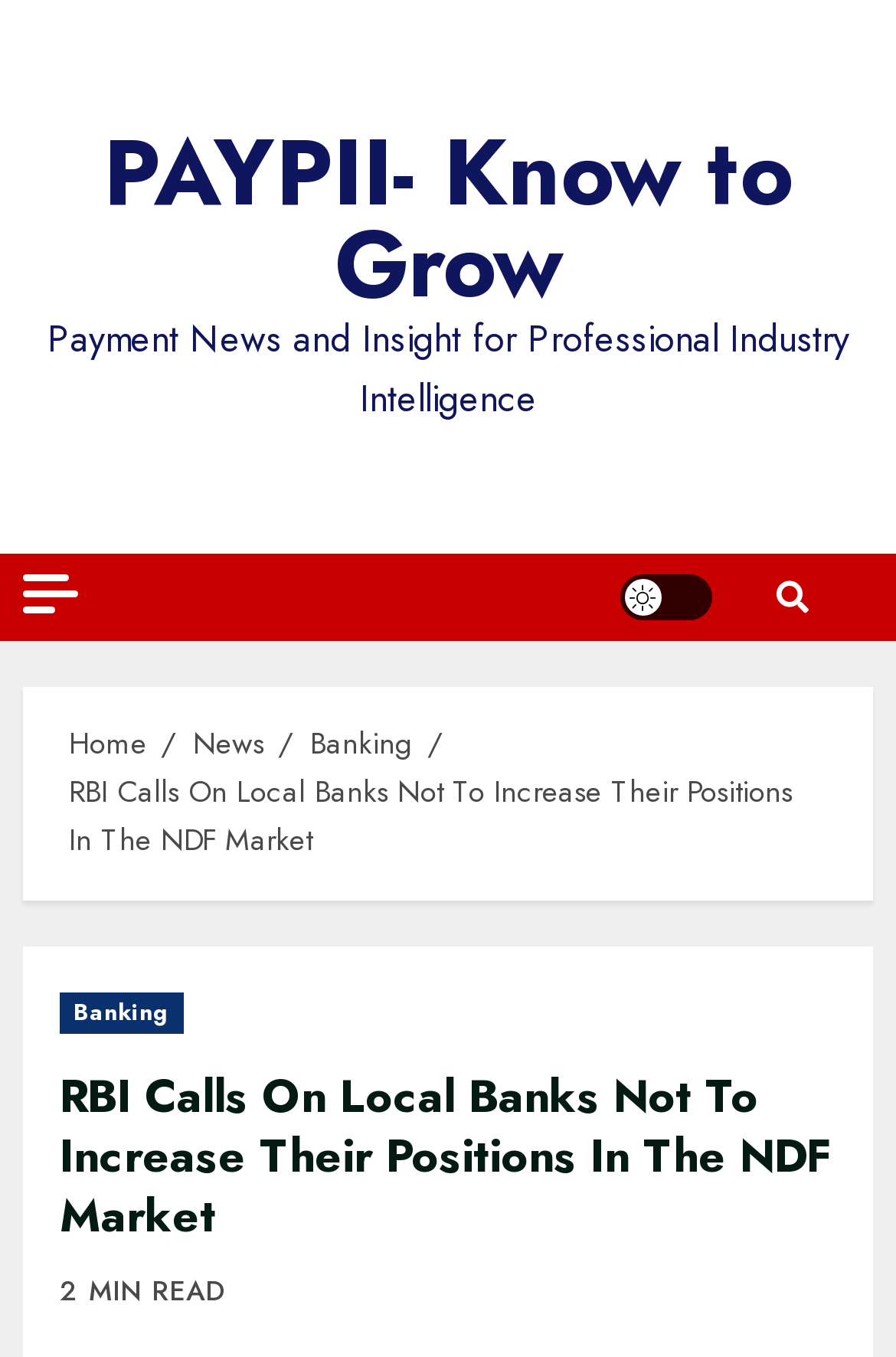Find the bounding box coordinates for the element that must be clicked to complete the instruction: "View Banking news". The coordinates should be four float numbers between 0 and 1, indicated as [left, top, right, bottom].

[0.346, 0.532, 0.462, 0.566]